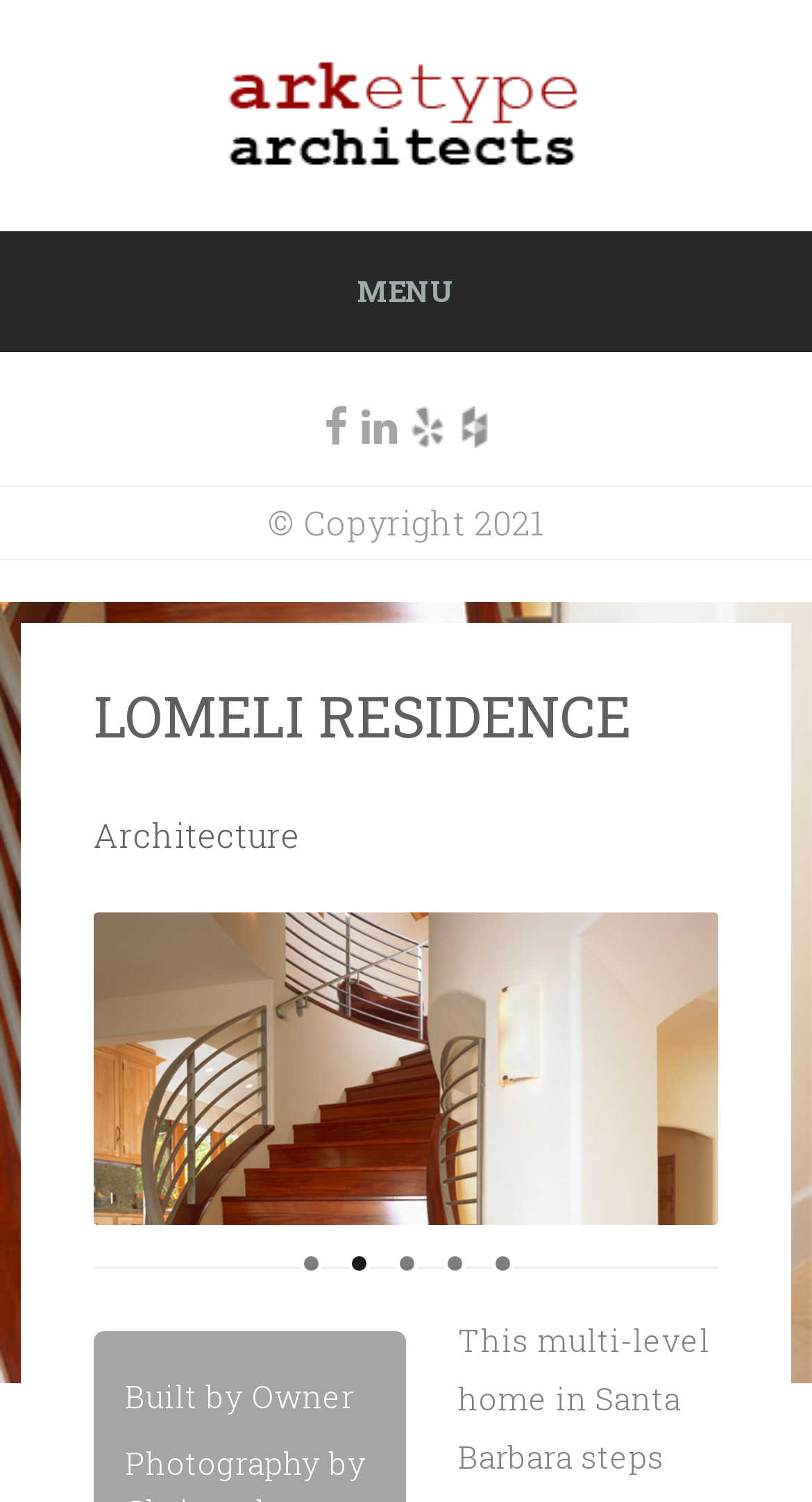How many slides are there in the slideshow?
Examine the image closely and answer the question with as much detail as possible.

I found the answer by looking at the list items in the slideshow region, which are labeled as 'Show slide 1 of 5', 'Show slide 2 of 5', and so on, up to 'Show slide 5 of 5'. This indicates that there are 5 slides in total.